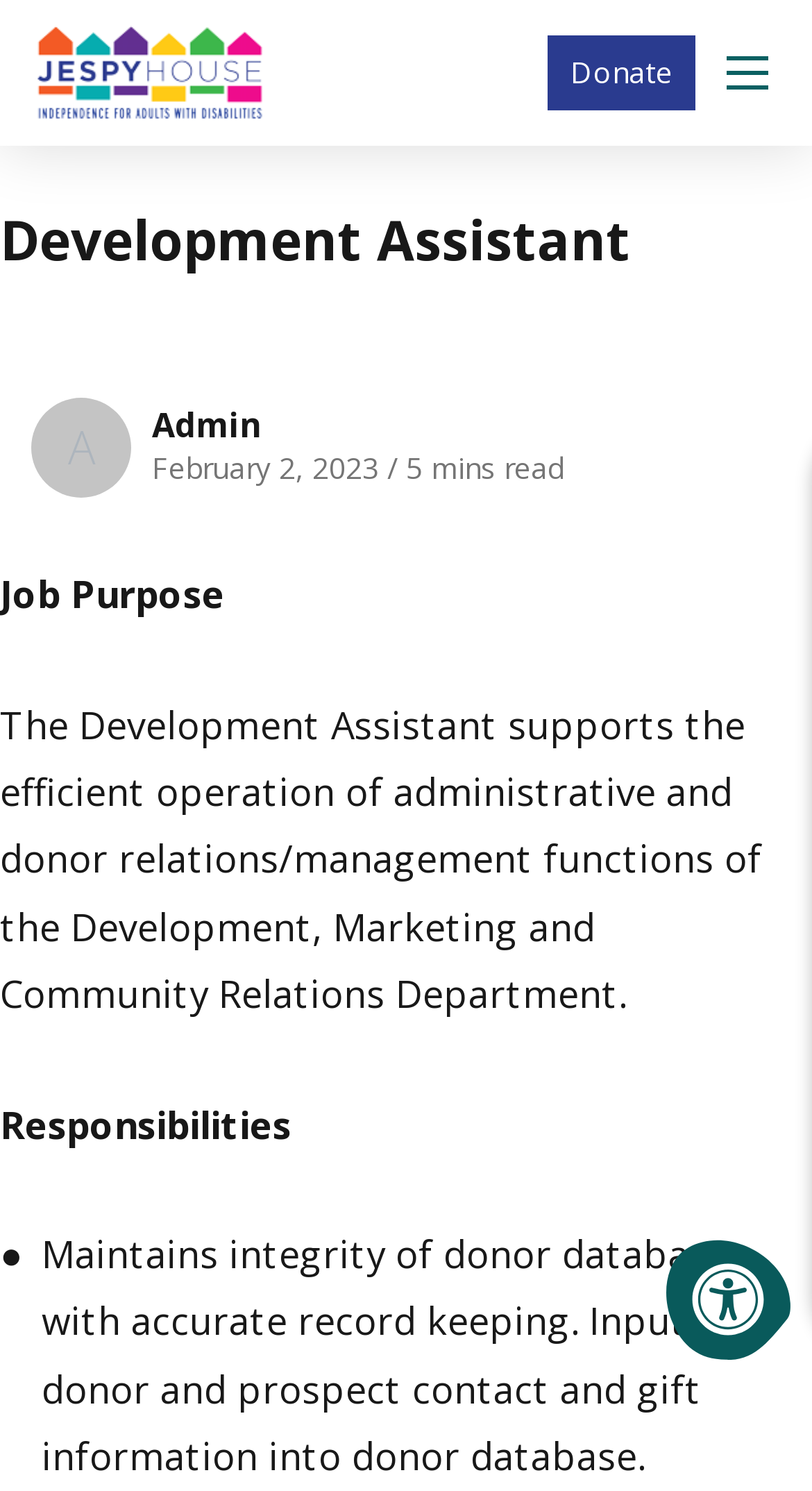What is the job purpose of the Development Assistant?
Answer the question with a detailed explanation, including all necessary information.

Based on the webpage content, the job purpose of the Development Assistant is to support the efficient operation of administrative and donor relations/management functions of the Development, Marketing and Community Relations Department.